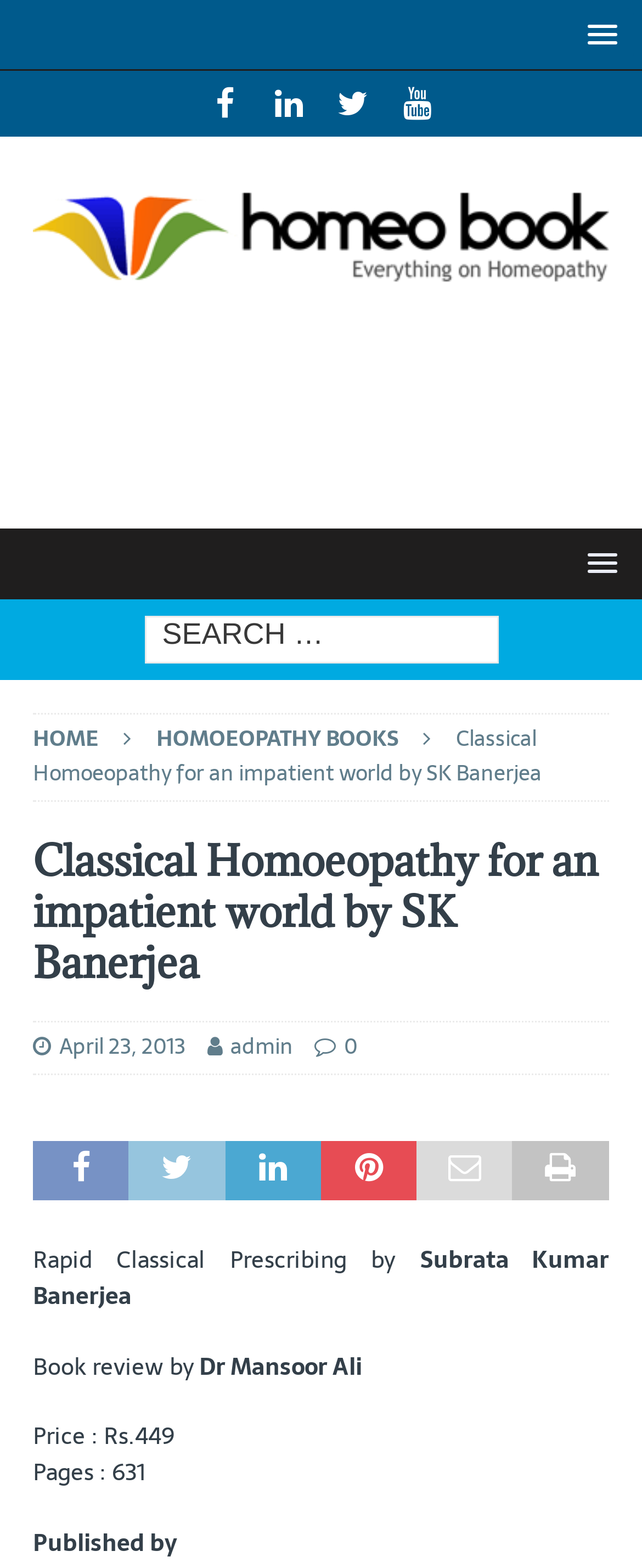Please specify the bounding box coordinates for the clickable region that will help you carry out the instruction: "Search for something".

[0.0, 0.393, 1.0, 0.423]